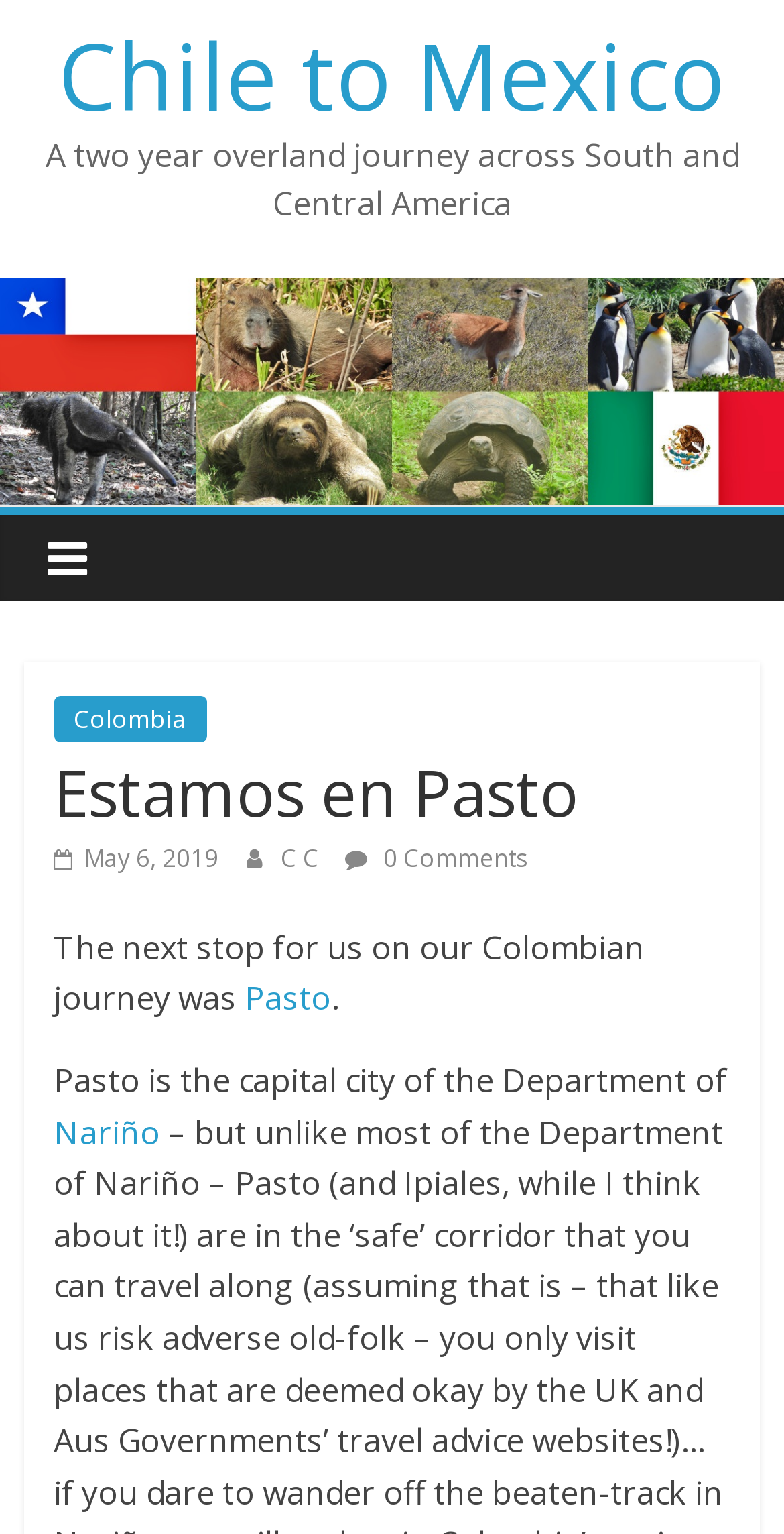Identify and provide the title of the webpage.

Estamos en Pasto